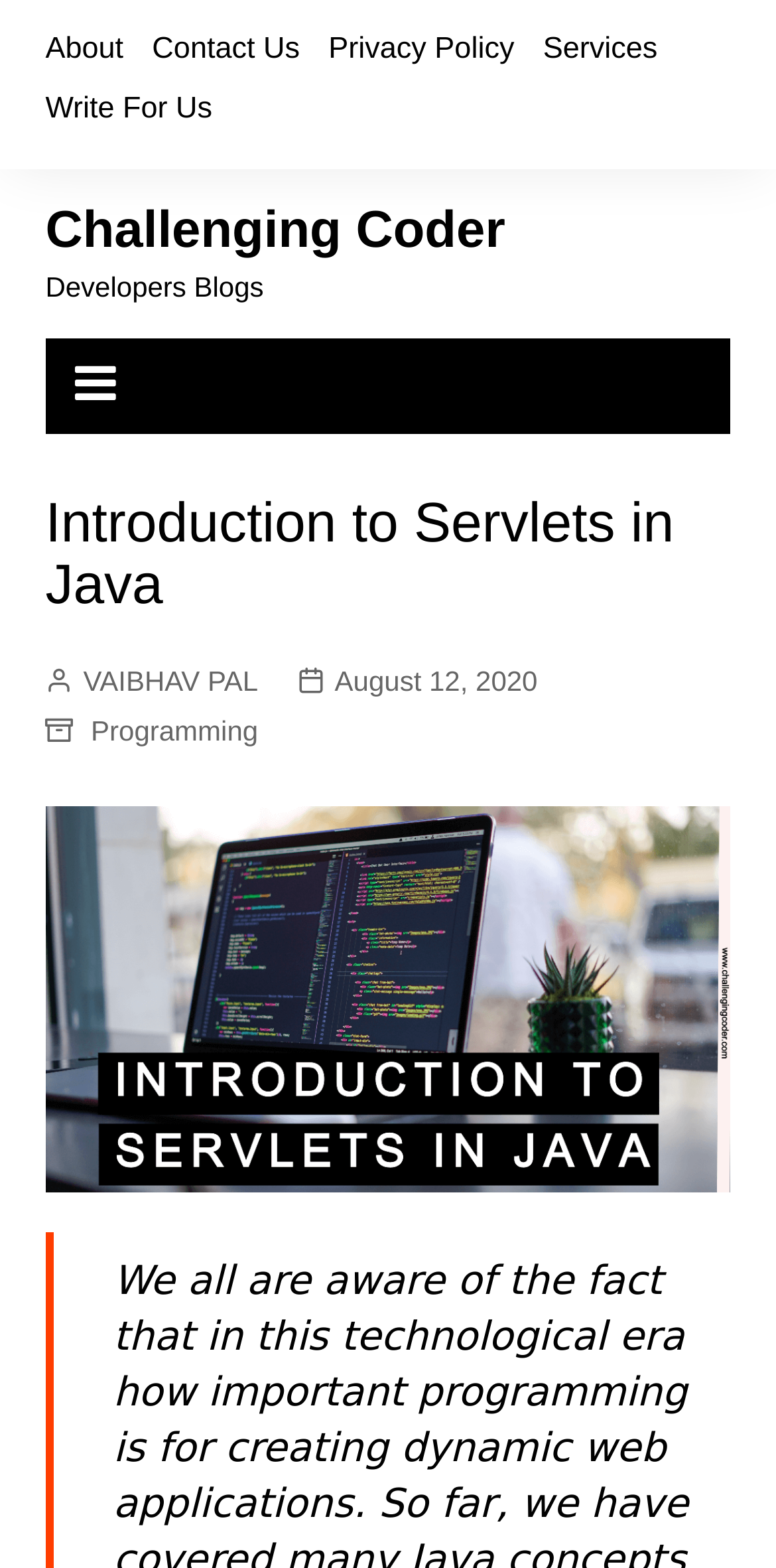Please find and generate the text of the main header of the webpage.

Introduction to Servlets in Java